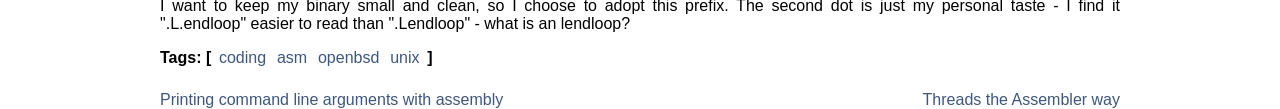What is the longest link text on the webpage? Refer to the image and provide a one-word or short phrase answer.

Printing command line arguments with assembly